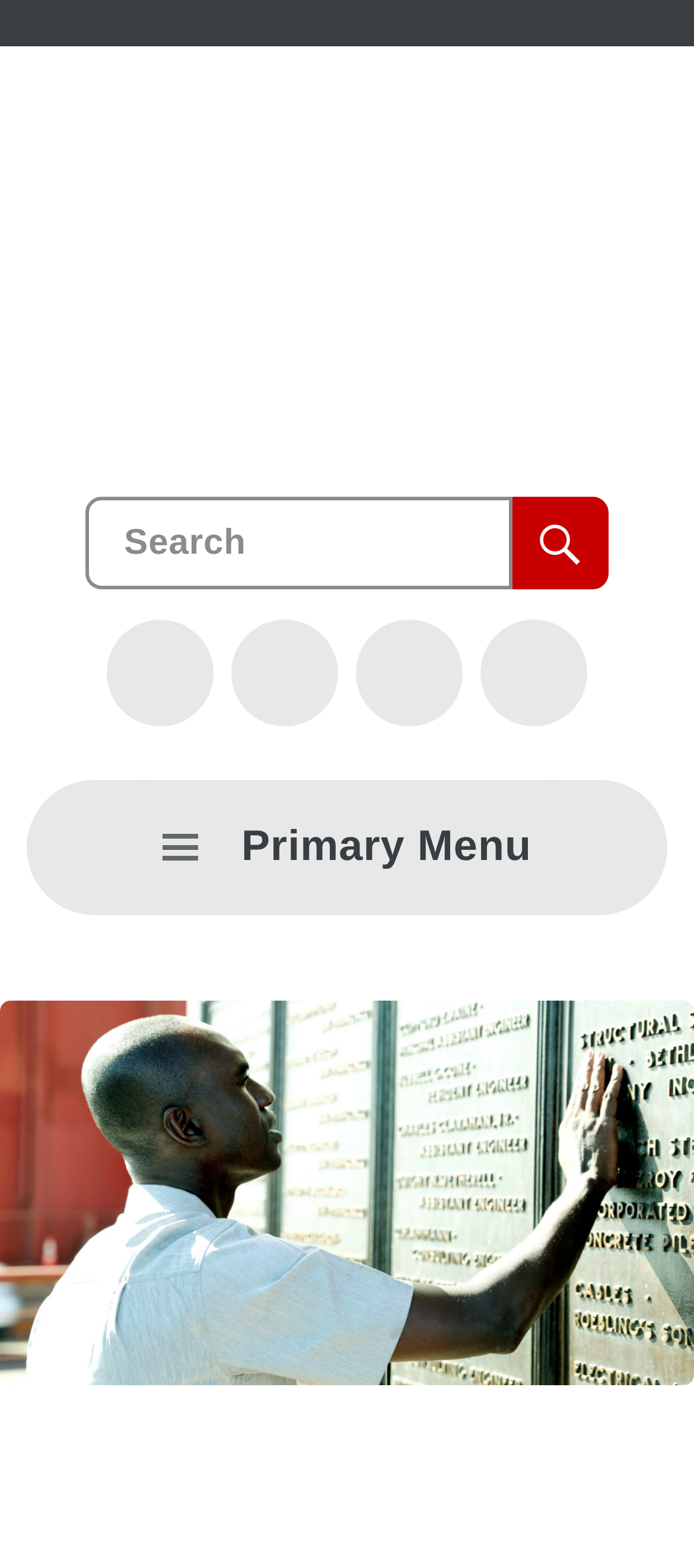Find and provide the bounding box coordinates for the UI element described with: "parent_node: Search name="s" placeholder="Search"".

[0.122, 0.317, 0.738, 0.376]